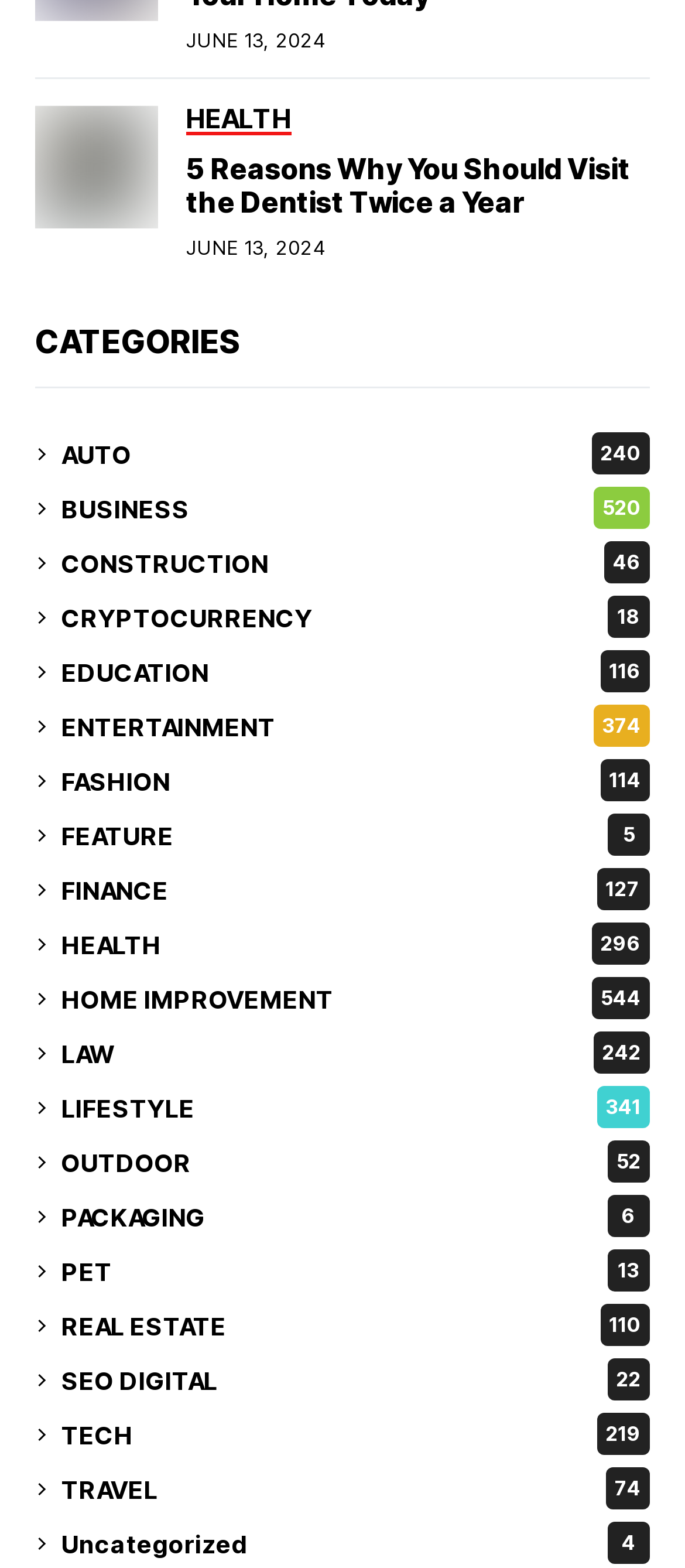Locate the bounding box coordinates of the area to click to fulfill this instruction: "read the article about visiting the dentist". The bounding box should be presented as four float numbers between 0 and 1, in the order [left, top, right, bottom].

[0.272, 0.096, 0.921, 0.14]